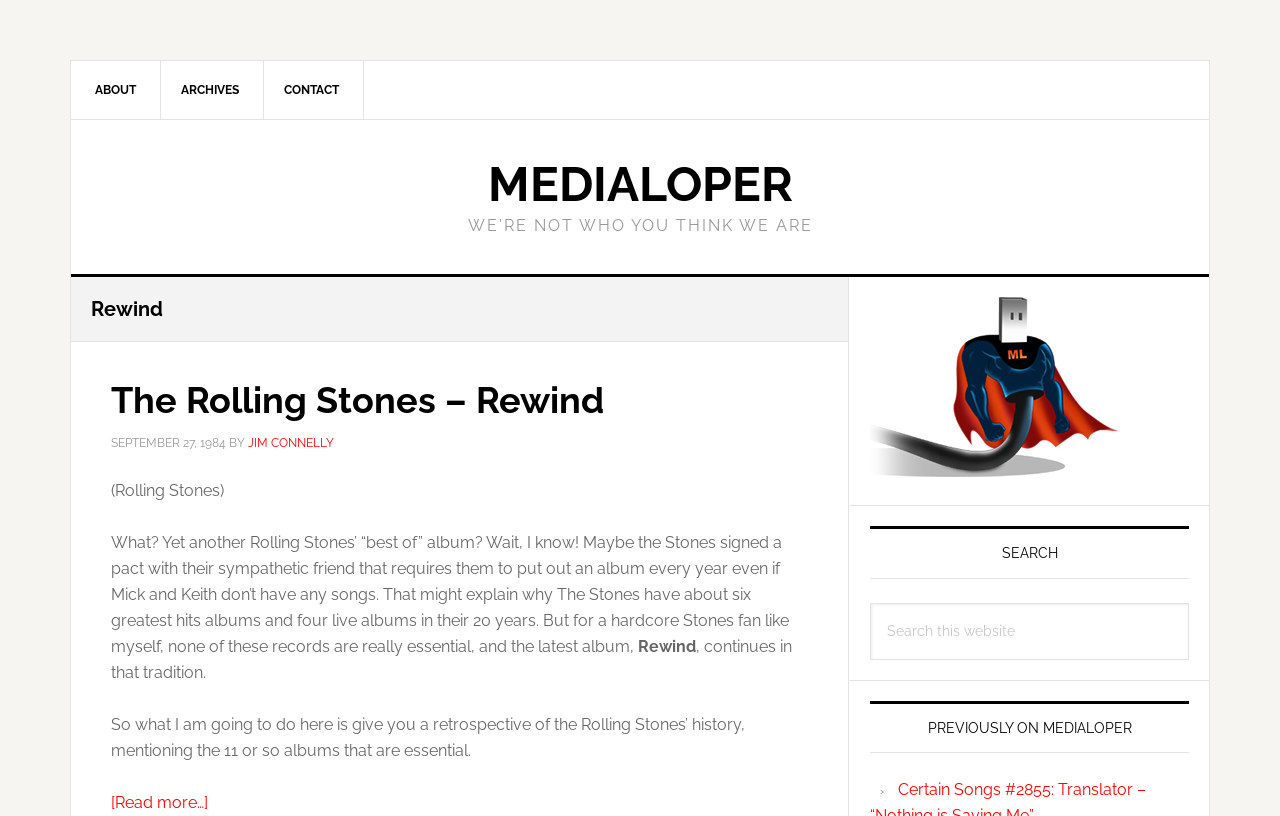What is the purpose of the search box?
Identify the answer in the screenshot and reply with a single word or phrase.

To search the website